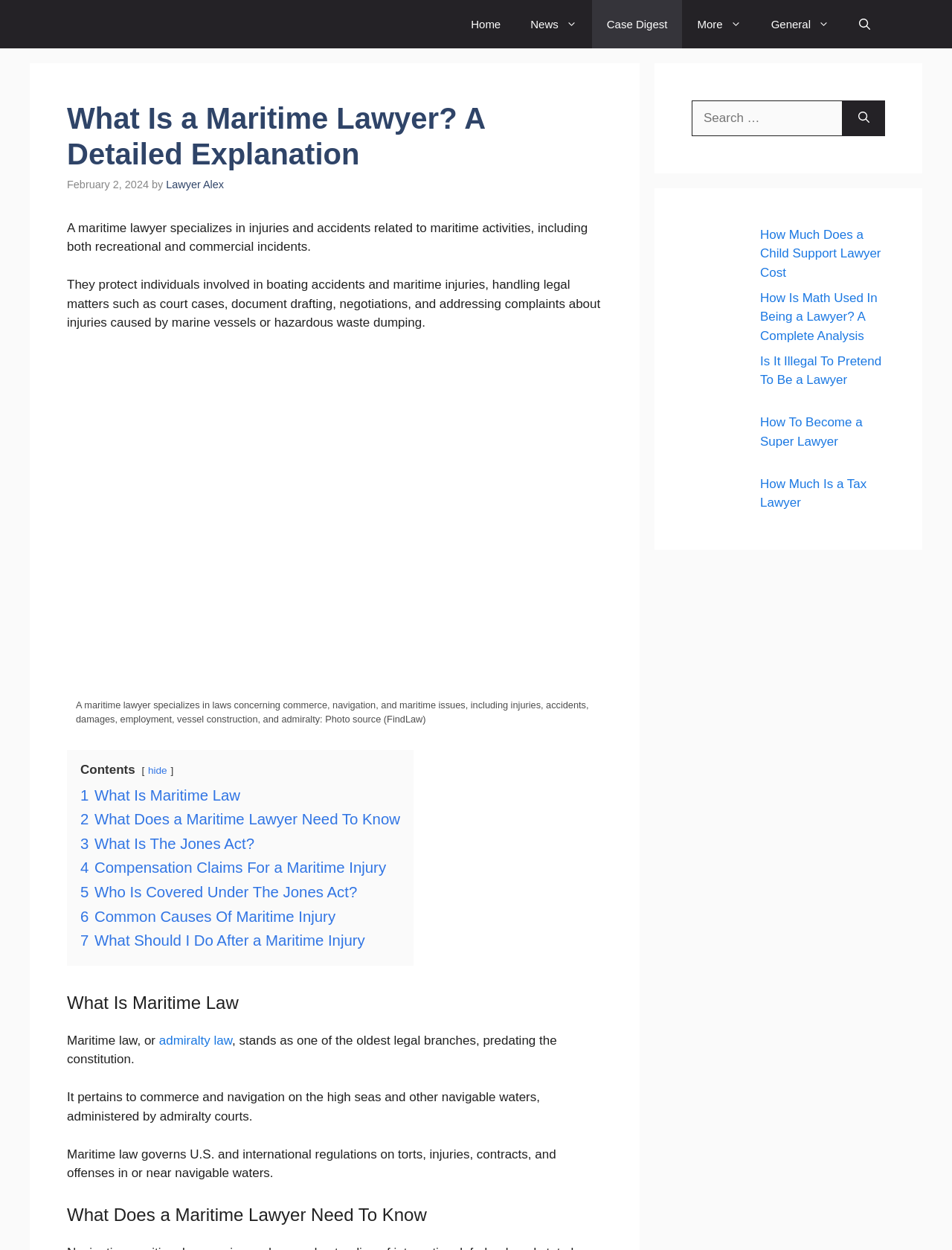Please pinpoint the bounding box coordinates for the region I should click to adhere to this instruction: "Learn about 'How Much Does a Child Support Lawyer Cost'".

[0.798, 0.182, 0.925, 0.224]